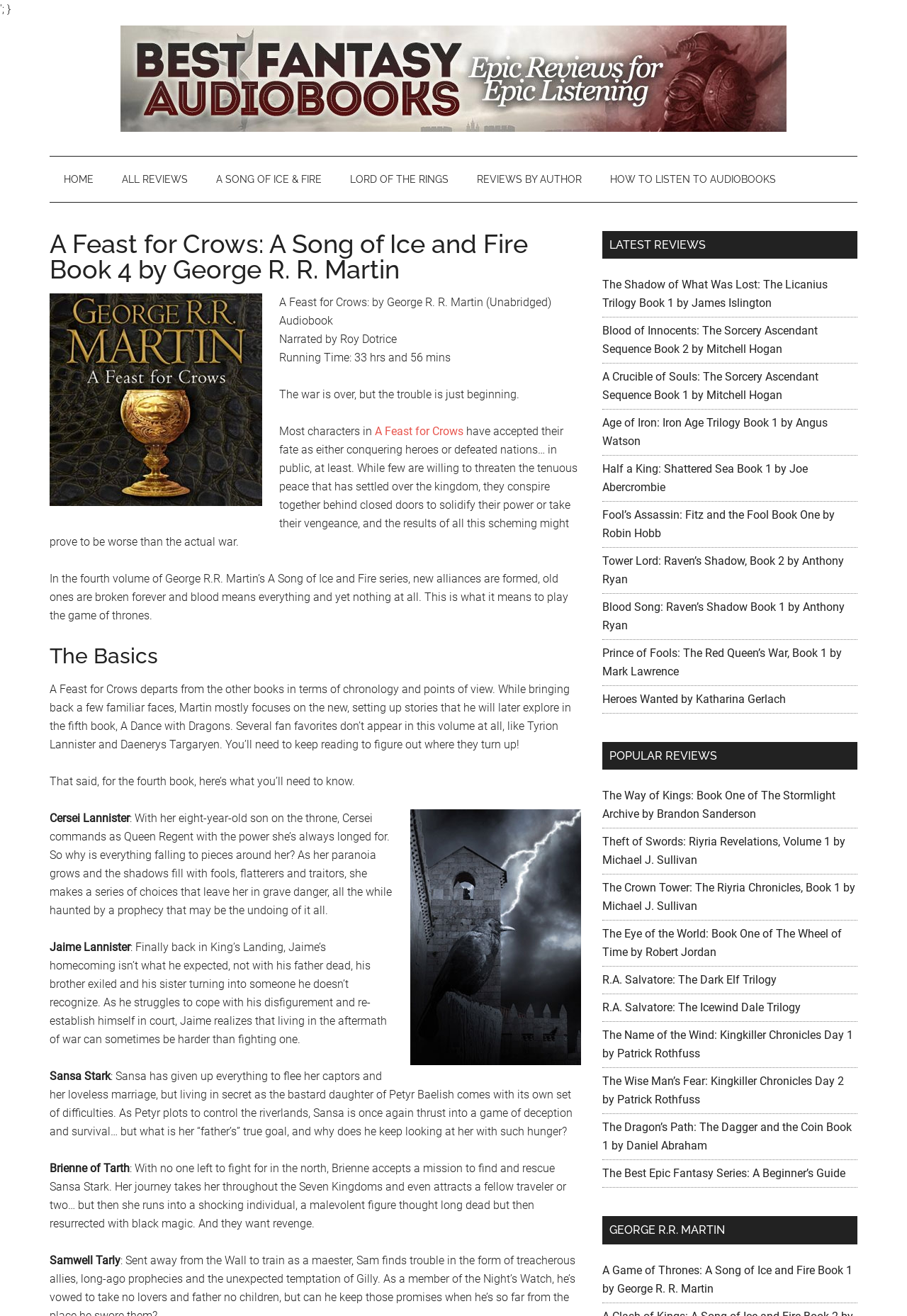Locate the coordinates of the bounding box for the clickable region that fulfills this instruction: "Click on the 'HOME' link".

[0.055, 0.119, 0.119, 0.153]